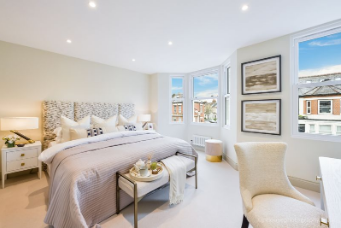Provide a thorough and detailed caption for the image.

This beautifully designed bedroom features a sophisticated and inviting aesthetic. The room is adorned with a plush, tufted headboard complemented by elegant white bedding layered with soft gray accents. Flanking the bed are stylish bedside tables, each adorned with decorative lamps that exude a warm glow. A small, modern gold side table displays a charming arrangement of breakfast items, adding a touch of luxury to the space. 

Natural light streams in through the large windows, showcasing views of the surrounding neighborhood and illuminating the soft color palette of the room. Two tasteful pieces of wall art add visual interest, enhancing the contemporary decor. A comfortable, upholstered chair sits at a sleek desk, creating a perfect spot for relaxation or study. Overall, this space exemplifies modern elegance and comfort, making it a perfect retreat.